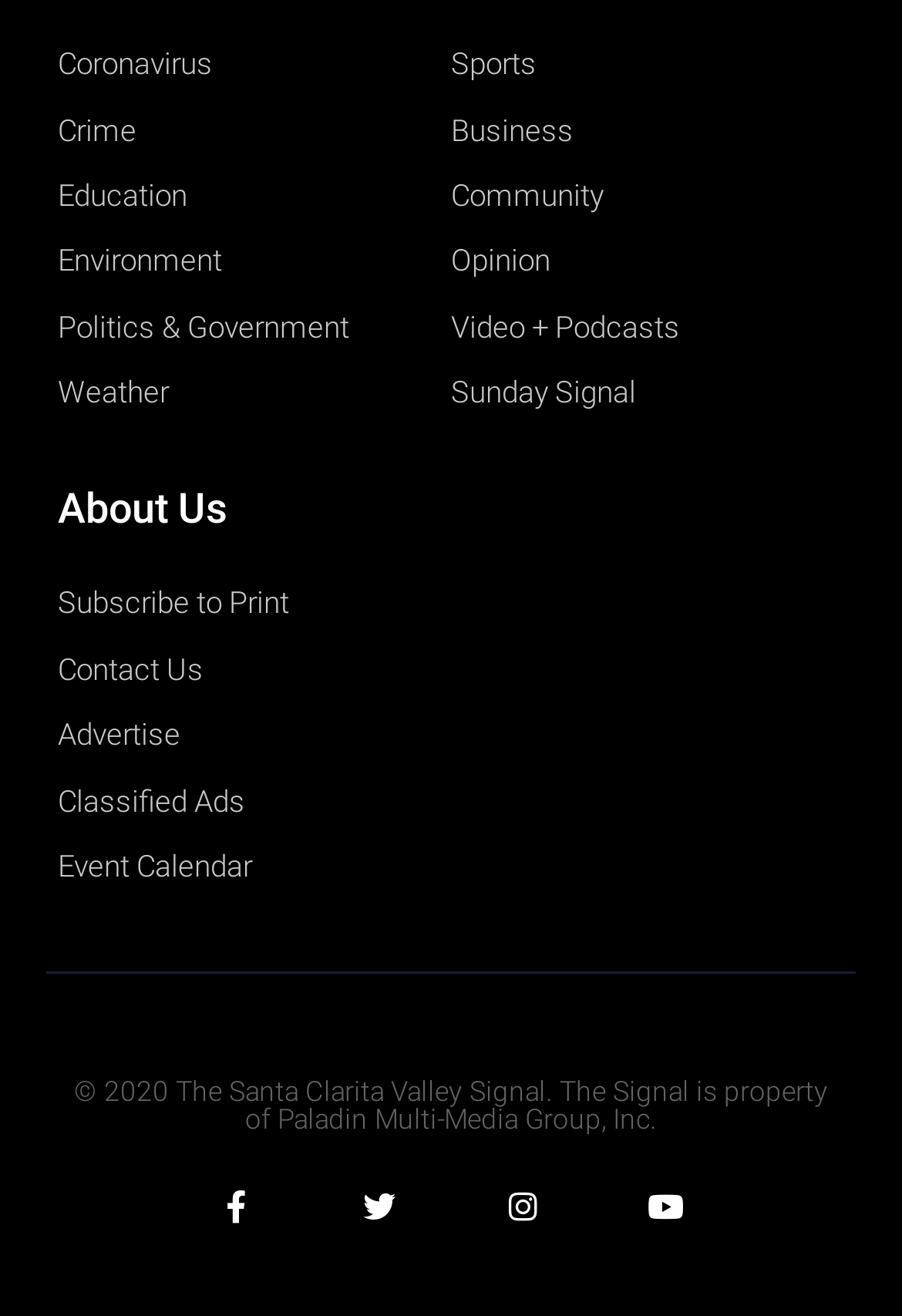Provide the bounding box coordinates for the specified HTML element described in this description: "Opinion". The coordinates should be four float numbers ranging from 0 to 1, in the format [left, top, right, bottom].

[0.5, 0.389, 0.936, 0.43]